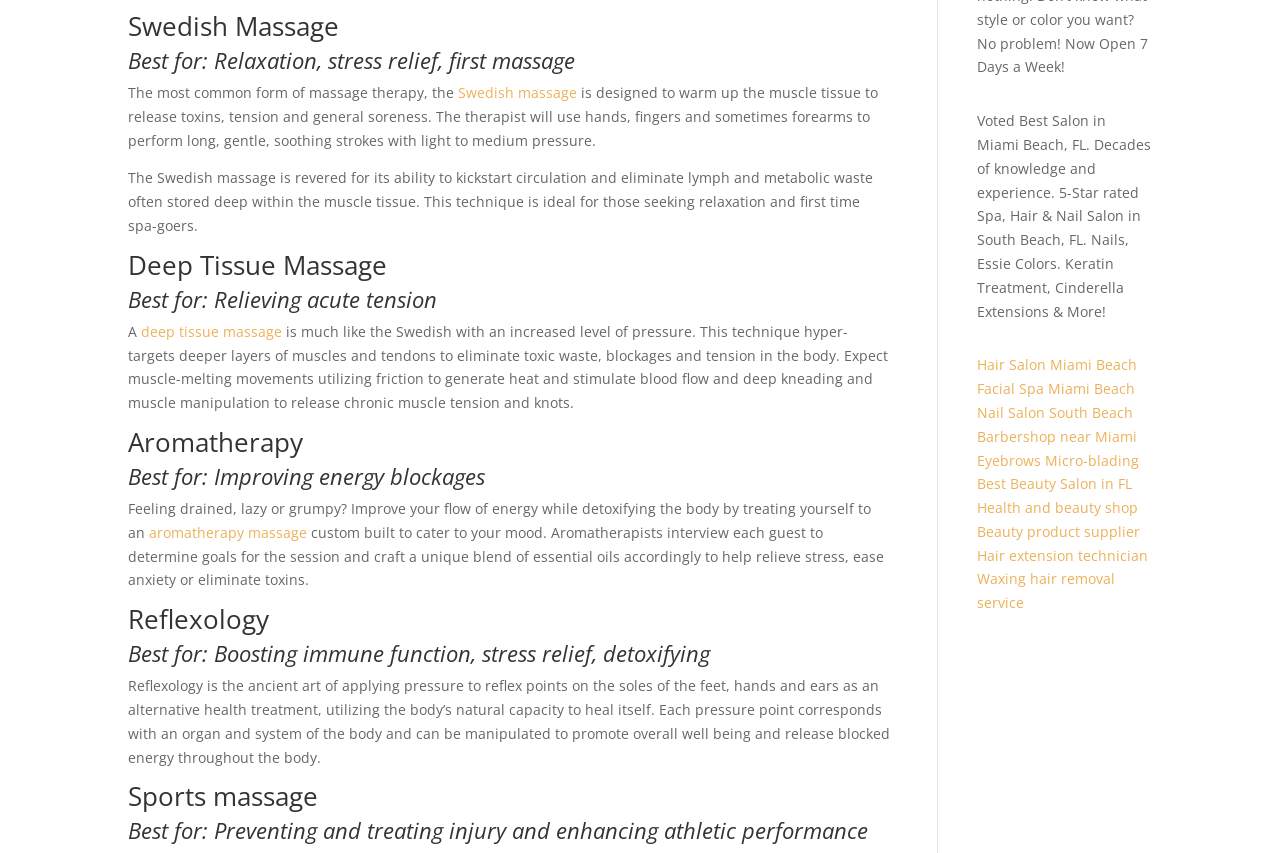Please find the bounding box for the following UI element description. Provide the coordinates in (top-left x, top-left y, bottom-right x, bottom-right y) format, with values between 0 and 1: Barbershop near Miami

[0.763, 0.5, 0.888, 0.523]